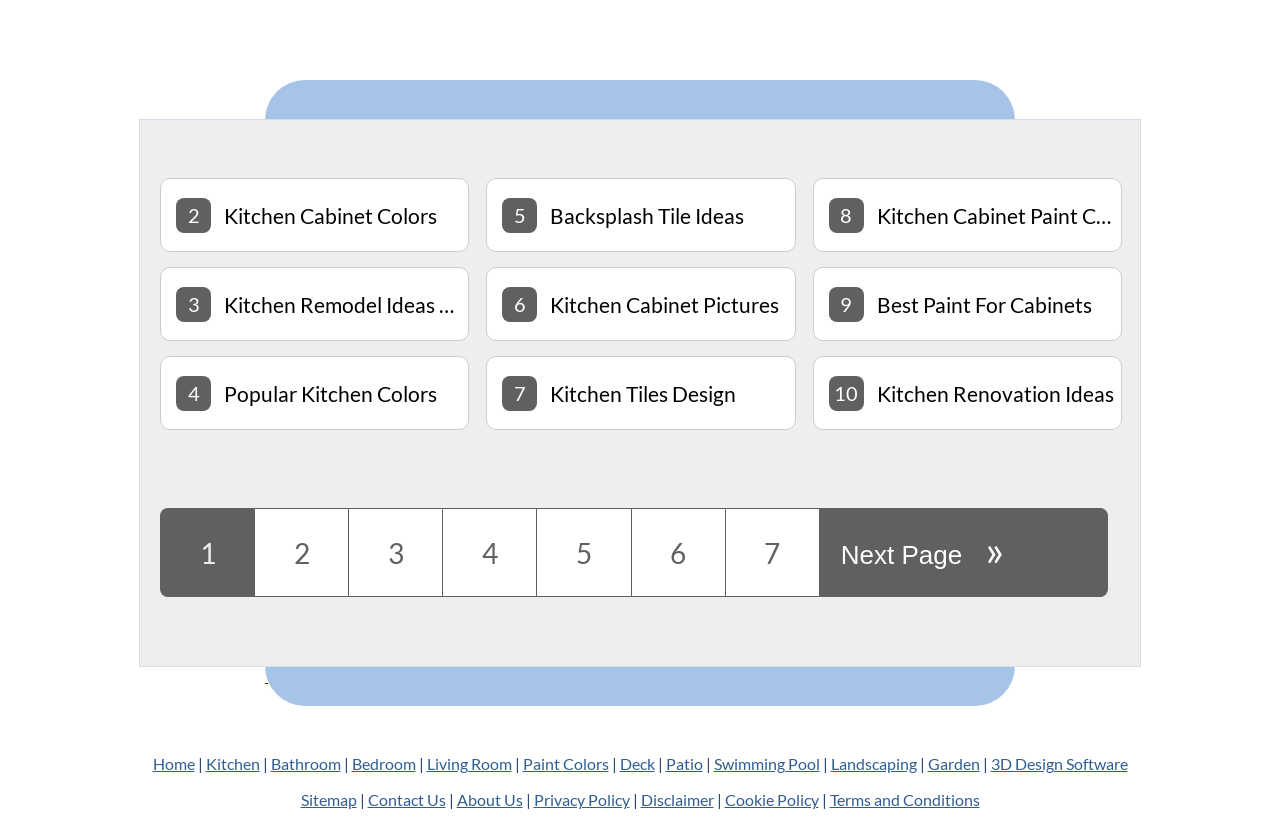Locate the bounding box coordinates of the segment that needs to be clicked to meet this instruction: "Click on Kitchen Cabinet Colors".

[0.125, 0.212, 0.365, 0.301]